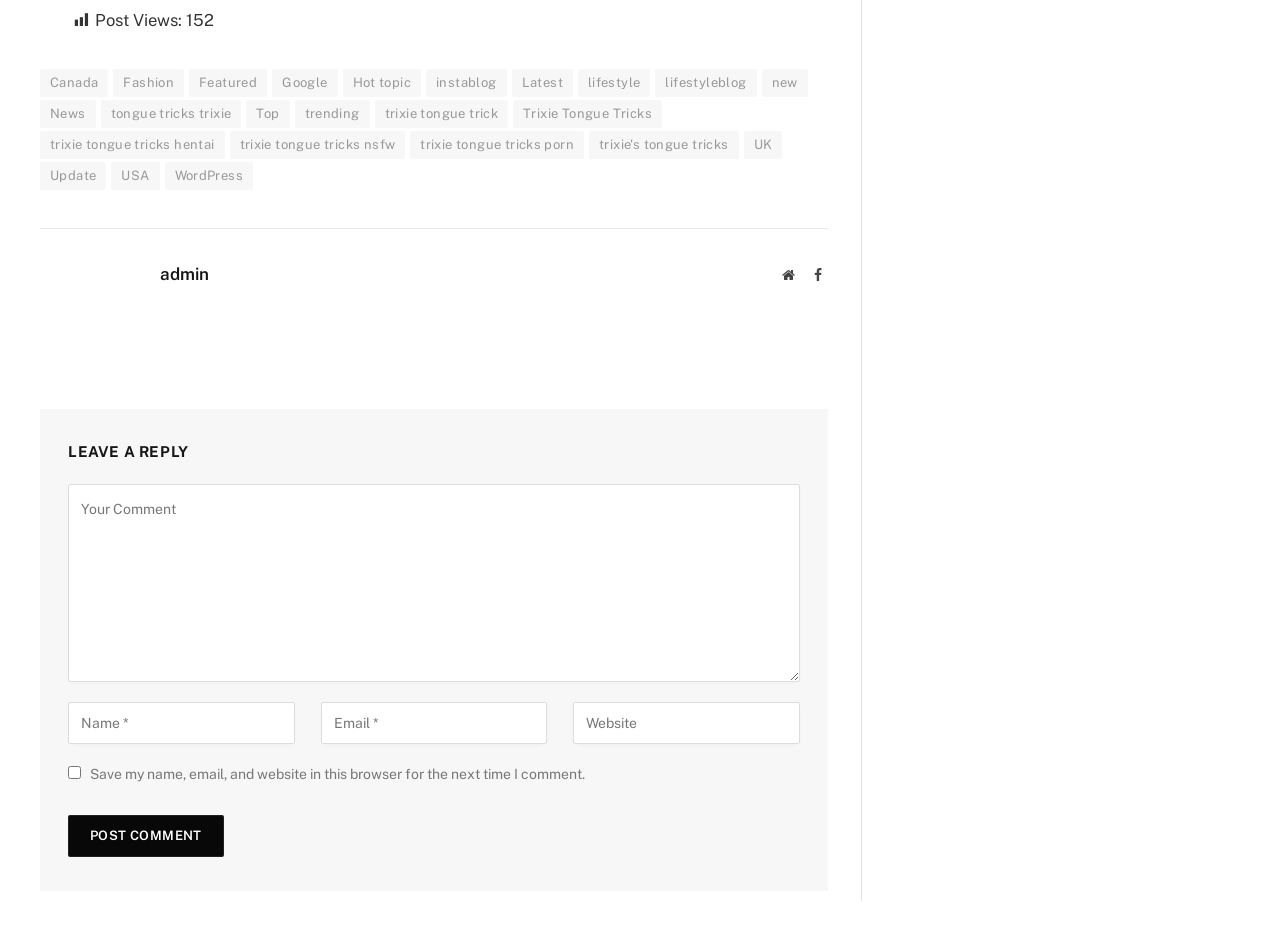Specify the bounding box coordinates of the region I need to click to perform the following instruction: "Enter your comment in the 'Your Comment' textbox". The coordinates must be four float numbers in the range of 0 to 1, i.e., [left, top, right, bottom].

[0.053, 0.522, 0.625, 0.735]